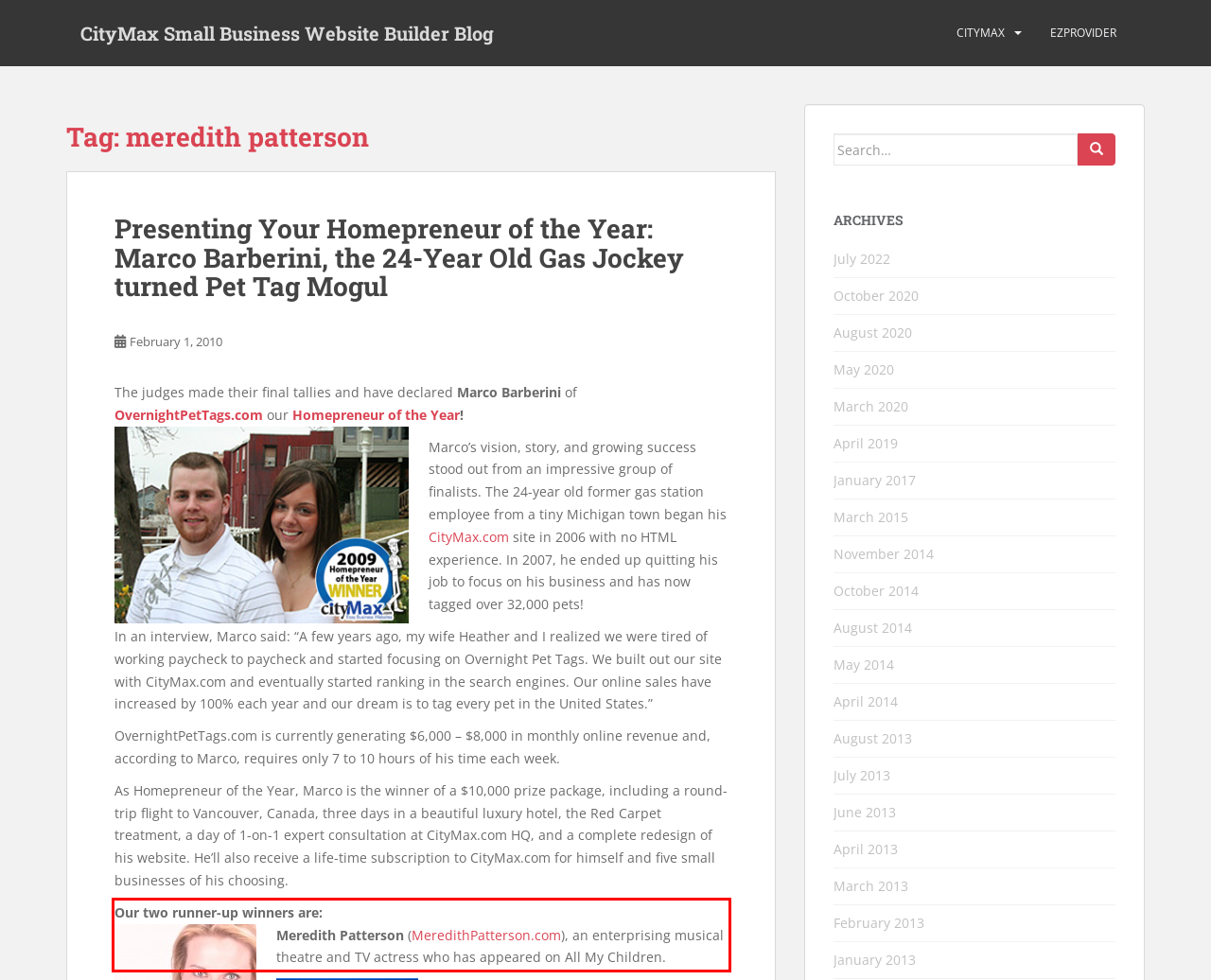View the screenshot of the webpage and identify the UI element surrounded by a red bounding box. Extract the text contained within this red bounding box.

Our two runner-up winners are: Meredith Patterson (MeredithPatterson.com), an enterprising musical theatre and TV actress who has appeared on All My Children.